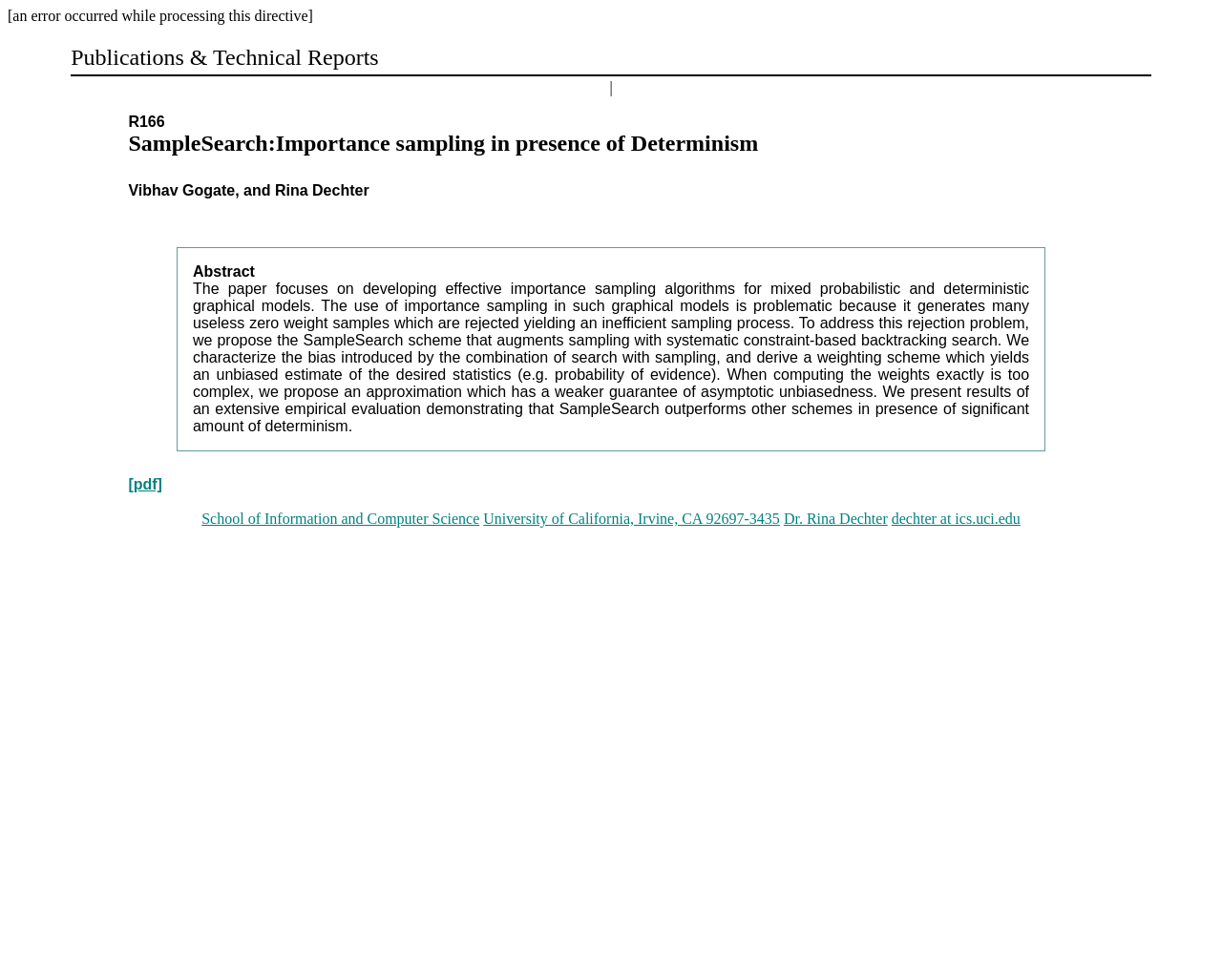From the webpage screenshot, predict the bounding box coordinates (top-left x, top-left y, bottom-right x, bottom-right y) for the UI element described here: dechter at ics.uci.edu

[0.729, 0.521, 0.835, 0.537]